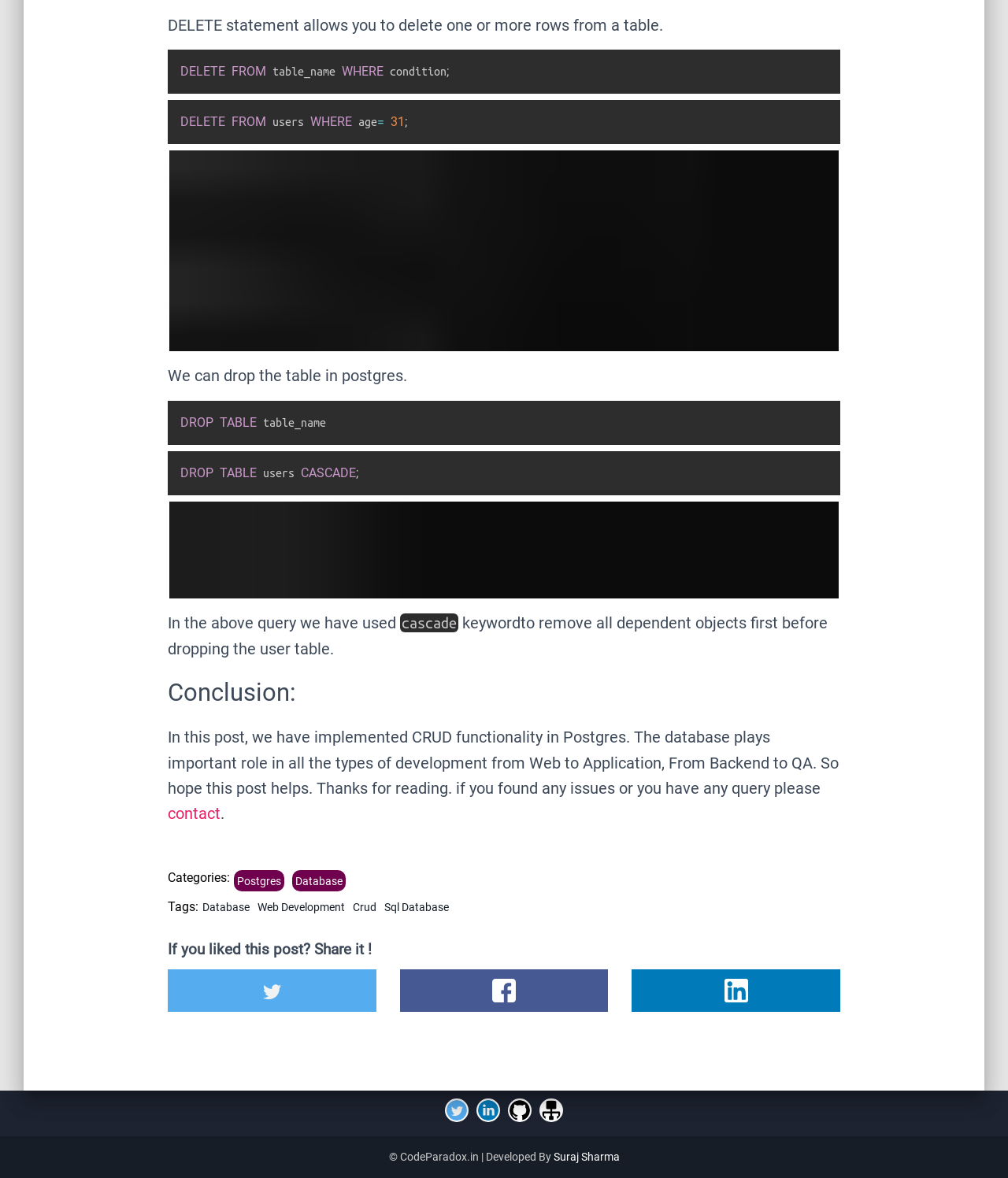What is the topic of the webpage?
Please answer the question with a detailed and comprehensive explanation.

The topic of the webpage is CRUD (Create, Read, Update, Delete) functionality in Postgres, which is evident from the various examples and explanations provided on the webpage.